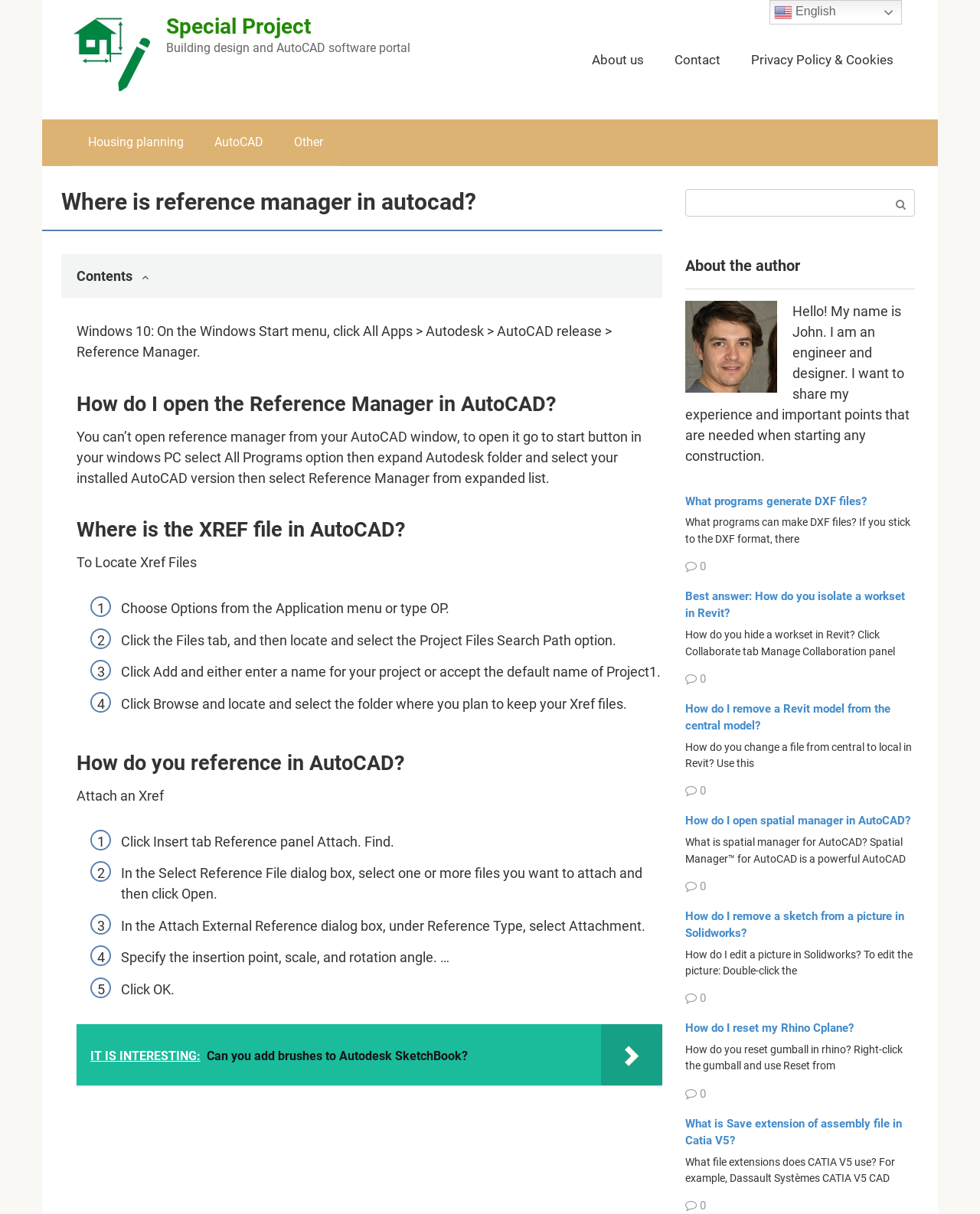What is the name of the author of this webpage?
Using the image, give a concise answer in the form of a single word or short phrase.

John